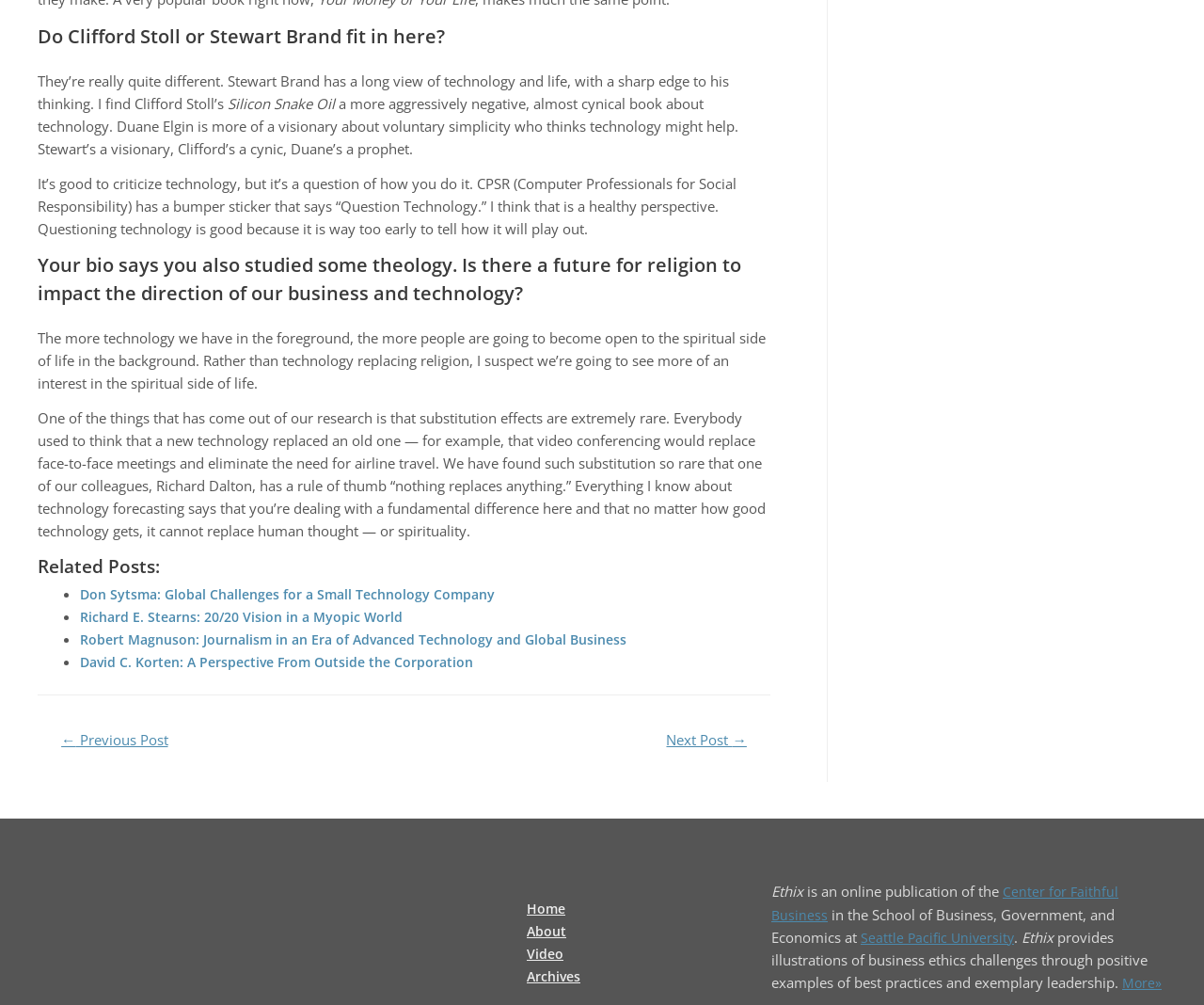Locate the bounding box coordinates of the item that should be clicked to fulfill the instruction: "Click on 'More»'".

[0.932, 0.968, 0.966, 0.987]